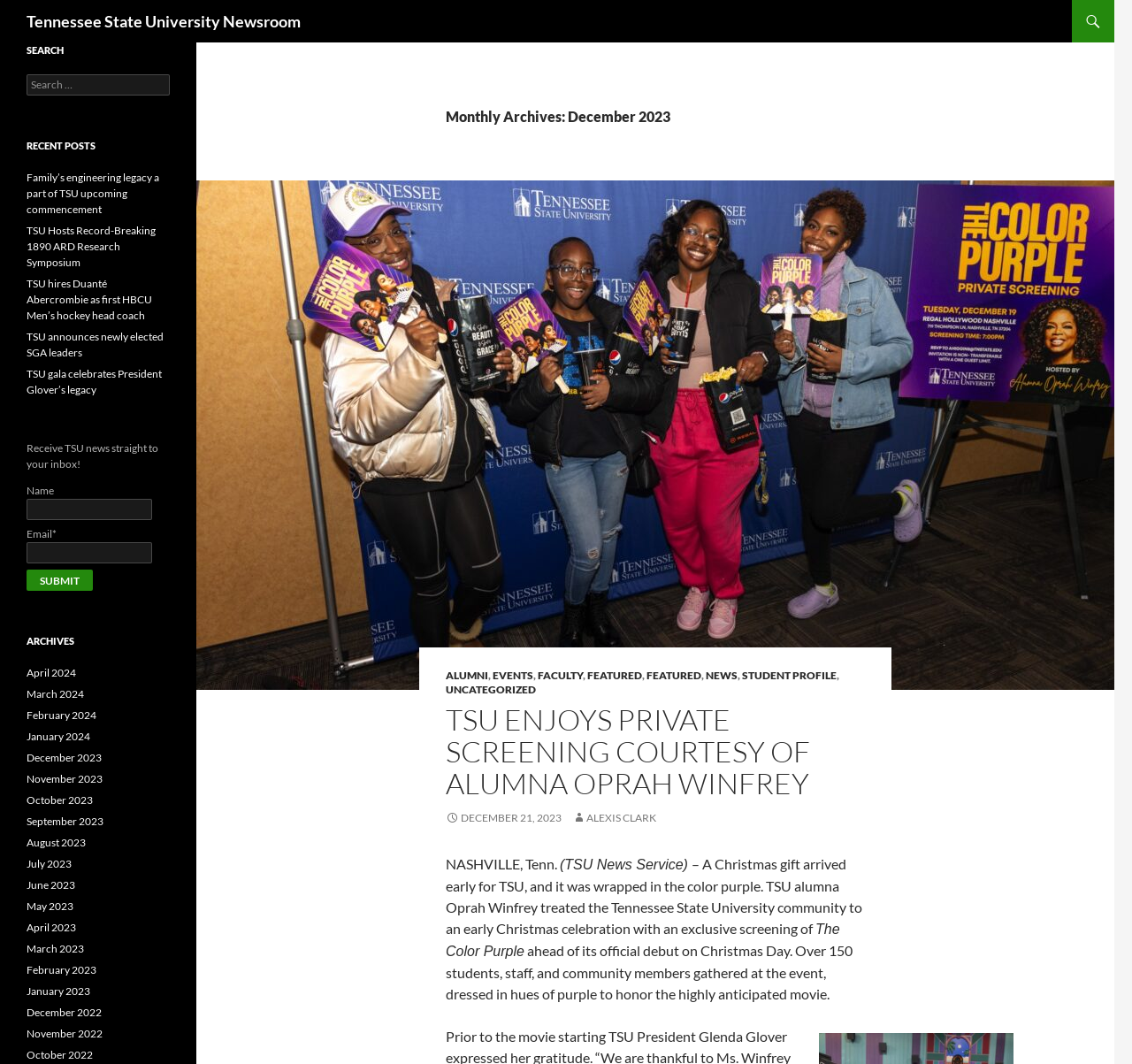Produce an elaborate caption capturing the essence of the webpage.

This webpage is the newsroom of Tennessee State University, displaying news articles and archives. At the top, there is a heading "Tennessee State University Newsroom" followed by a header with the title "Monthly Archives: December 2023". Below this, there are several links to different categories, including "ALUMNI", "EVENTS", "FACULTY", "FEATURED", "NEWS", "STUDENT PROFILE", and "UNCATEGORIZED".

The main content of the page is an article titled "TSU ENJOYS PRIVATE SCREENING COURTESY OF ALUMNA OPRAH WINFREY", which describes an exclusive screening of the movie "The Color Purple" hosted by Oprah Winfrey for the Tennessee State University community. The article is accompanied by a link to the full story.

To the right of the article, there is a section with a heading "SEARCH" and a search box where users can search for specific topics. Below this, there is a section with a heading "RECENT POSTS" that lists several recent news articles, including "Family’s engineering legacy a part of TSU upcoming commencement", "TSU Hosts Record-Breaking 1890 ARD Research Symposium", and "TSU hires Duanté Abercrombie as first HBCU Men’s hockey head coach".

Further down the page, there is a section with a heading "ARCHIVES" that lists links to news articles from previous months, dating back to December 2022. There is also a section where users can subscribe to receive TSU news straight to their inbox, with fields to enter their name and email address, and a "Submit" button.

Overall, the webpage is a news portal for Tennessee State University, providing access to recent and archived news articles, as well as a search function and subscription option.